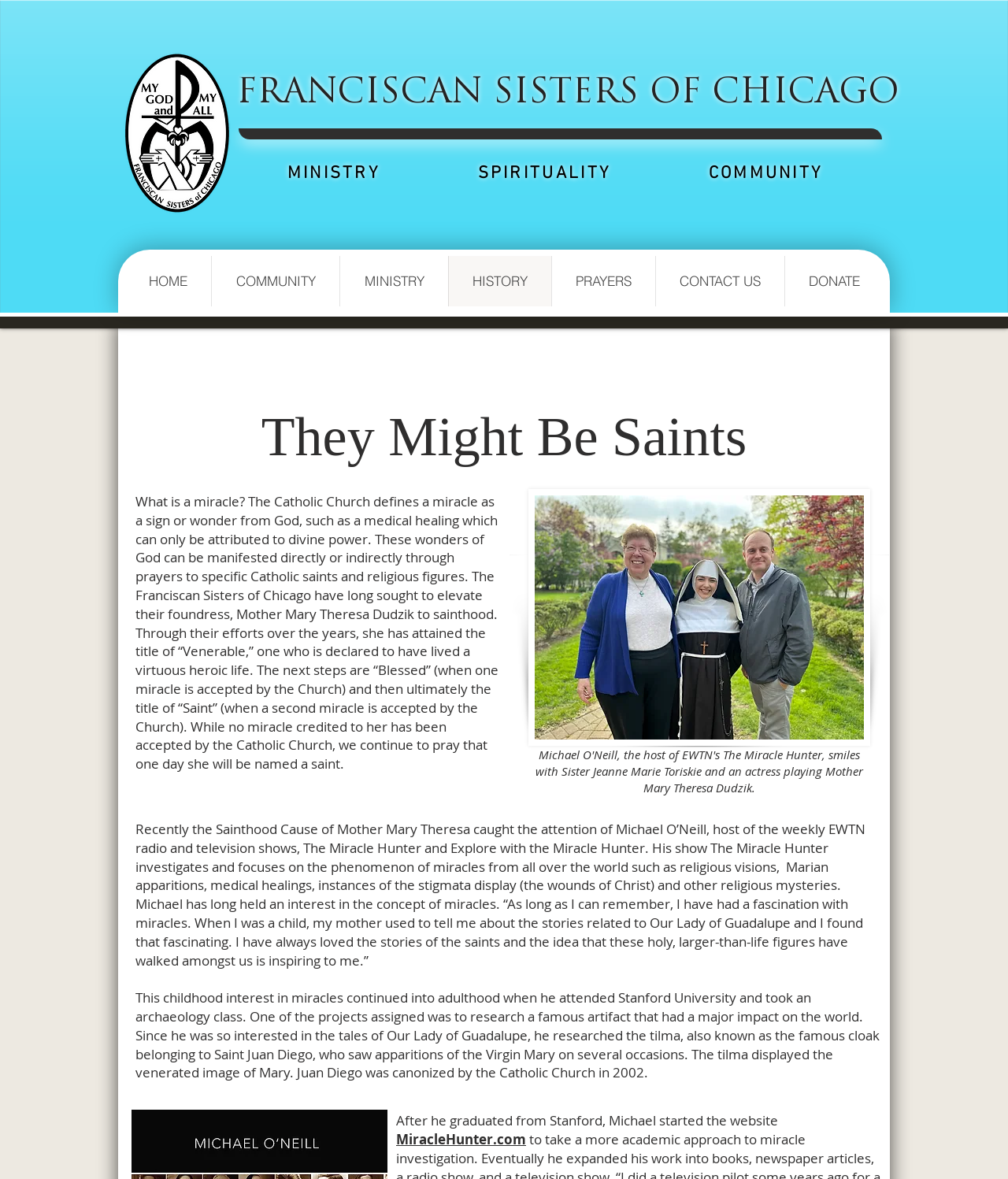Please determine the bounding box coordinates of the clickable area required to carry out the following instruction: "Click the FRANCISCAN link". The coordinates must be four float numbers between 0 and 1, represented as [left, top, right, bottom].

[0.234, 0.065, 0.479, 0.094]